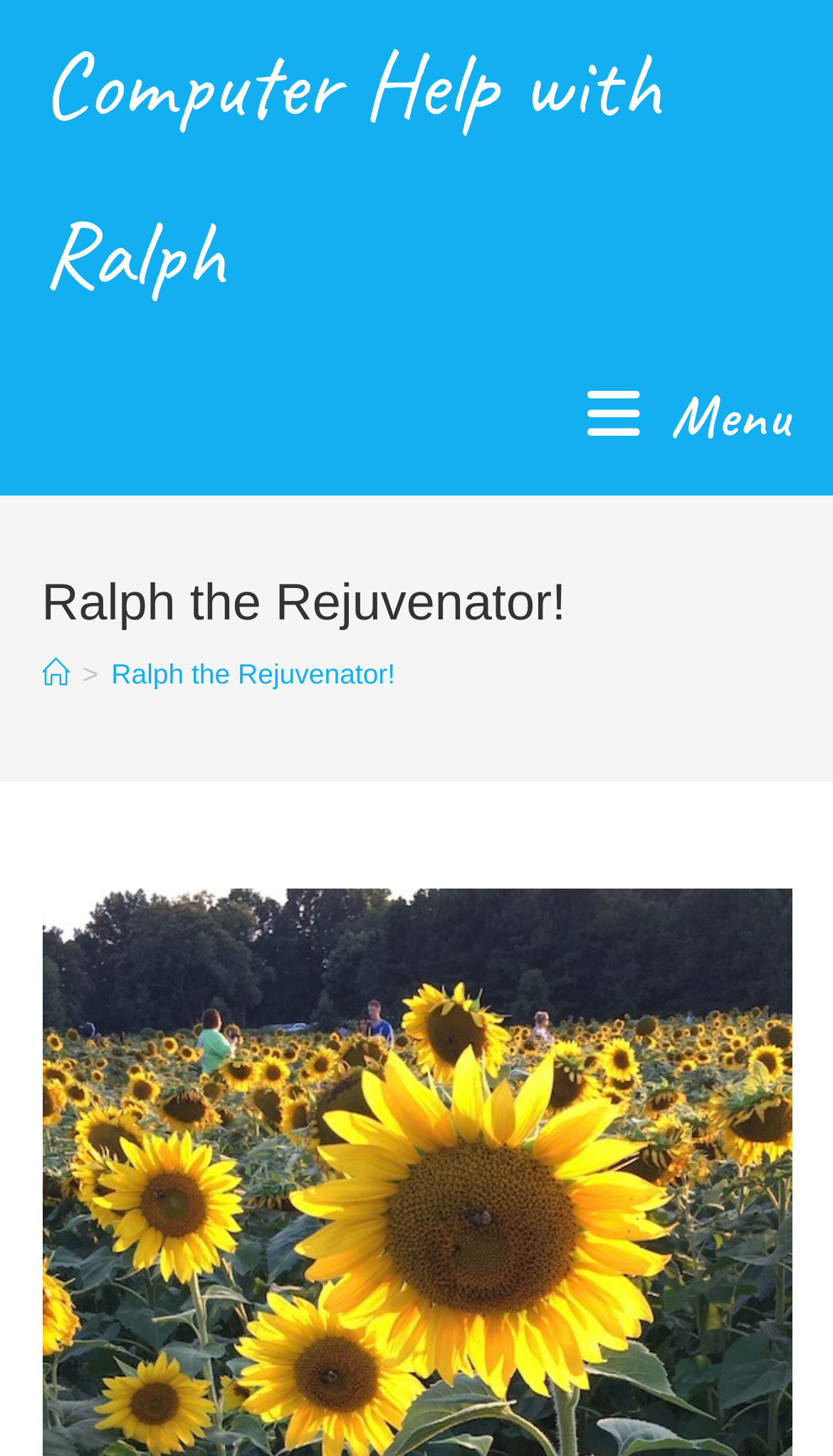Determine the bounding box of the UI element mentioned here: "Home". The coordinates must be in the format [left, top, right, bottom] with values ranging from 0 to 1.

[0.05, 0.452, 0.083, 0.474]